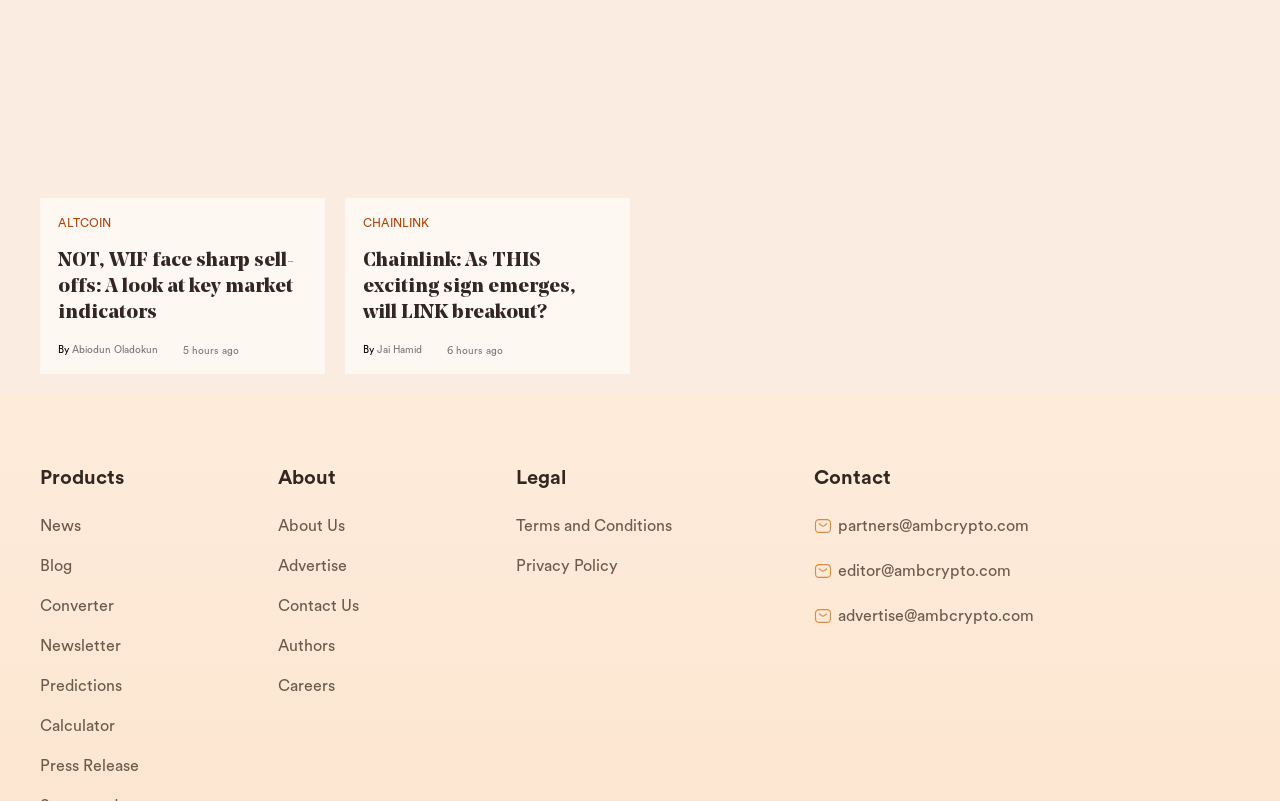Find the bounding box coordinates for the element described here: "Contact Us".

[0.217, 0.495, 0.403, 0.545]